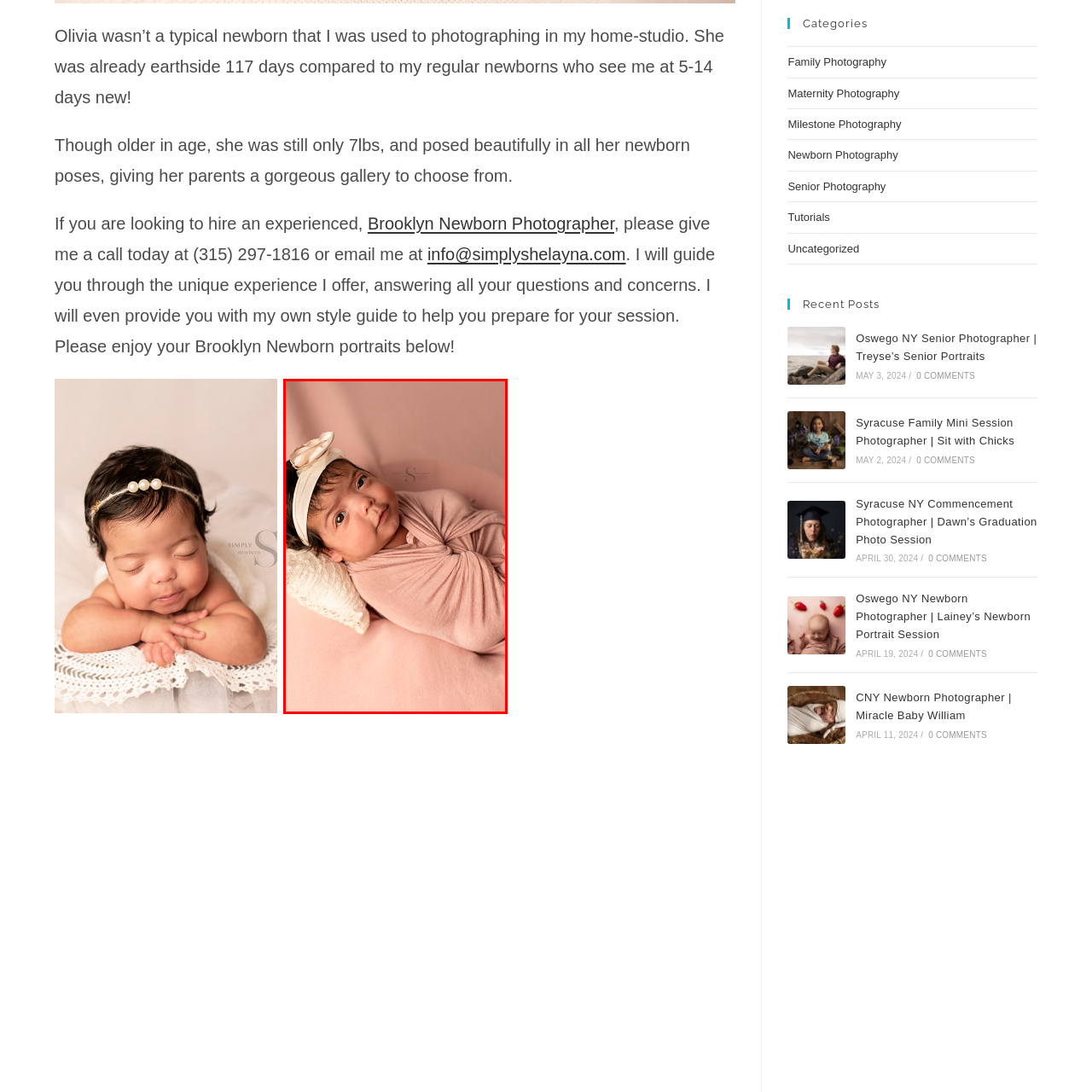Generate a comprehensive caption for the picture highlighted by the red outline.

In this endearing portrait, a sweet newborn baby girl is beautifully wrapped in a soft pink swaddle, exuding warmth and tranquility. Her big, expressive eyes gaze thoughtfully at the camera, creating an intimate connection with the viewer. She wears a delicate headband adorned with a soft flower, enhancing her charming appearance. The backdrop features gentle shades of pink, adding to the serene atmosphere of the image. This captivating photograph from Simply Shelayna Newborn Photography captures the essence of early childhood, showcasing the beauty and innocence of a newborn in a nurturing environment.